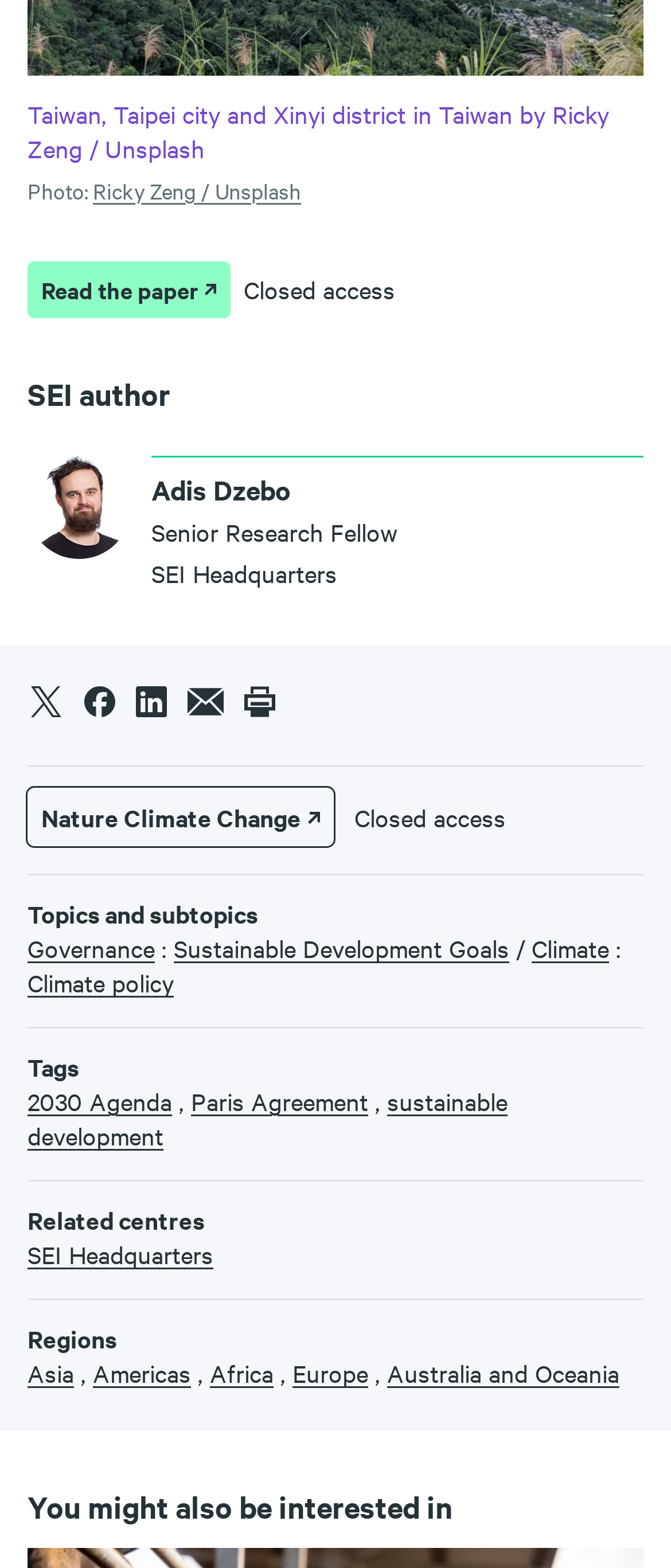Refer to the screenshot and answer the following question in detail:
Who is the author of the article?

The author of the article is mentioned in the section 'SEI author' with a heading element, which contains the name 'Adis Dzebo' as a link element.